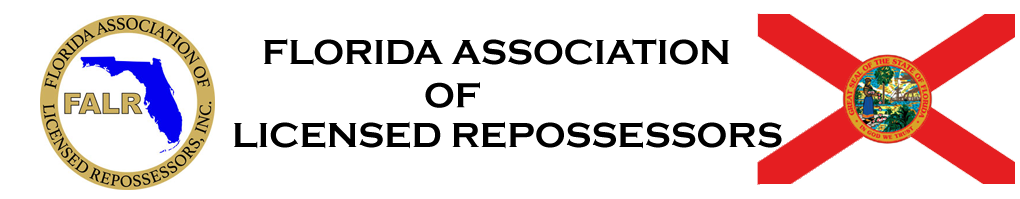Offer an in-depth caption of the image, mentioning all notable aspects.

The image prominently features the logo and name of the "Florida Association of Licensed Repossessors," often abbreviated as "FALR." The logo on the left displays the outline of the state of Florida within a circular badge, which is colored blue and outlined in gold, indicating the organization's connection to the state. The central text is bold and reads "FLORIDA ASSOCIATION OF LICENSED REPOSSESSORS" in striking black letters, emphasizing the association's identity and purpose. On the right, the Florida state flag is showcased, featuring its distinct red background with a central seal that includes a depiction of a woman in a Native American headdress alongside a sabal palm and other flora, symbolizing Florida's heritage and natural beauty. Together, this graphic reinforces the association's commitment to licensed repossession within the state of Florida.